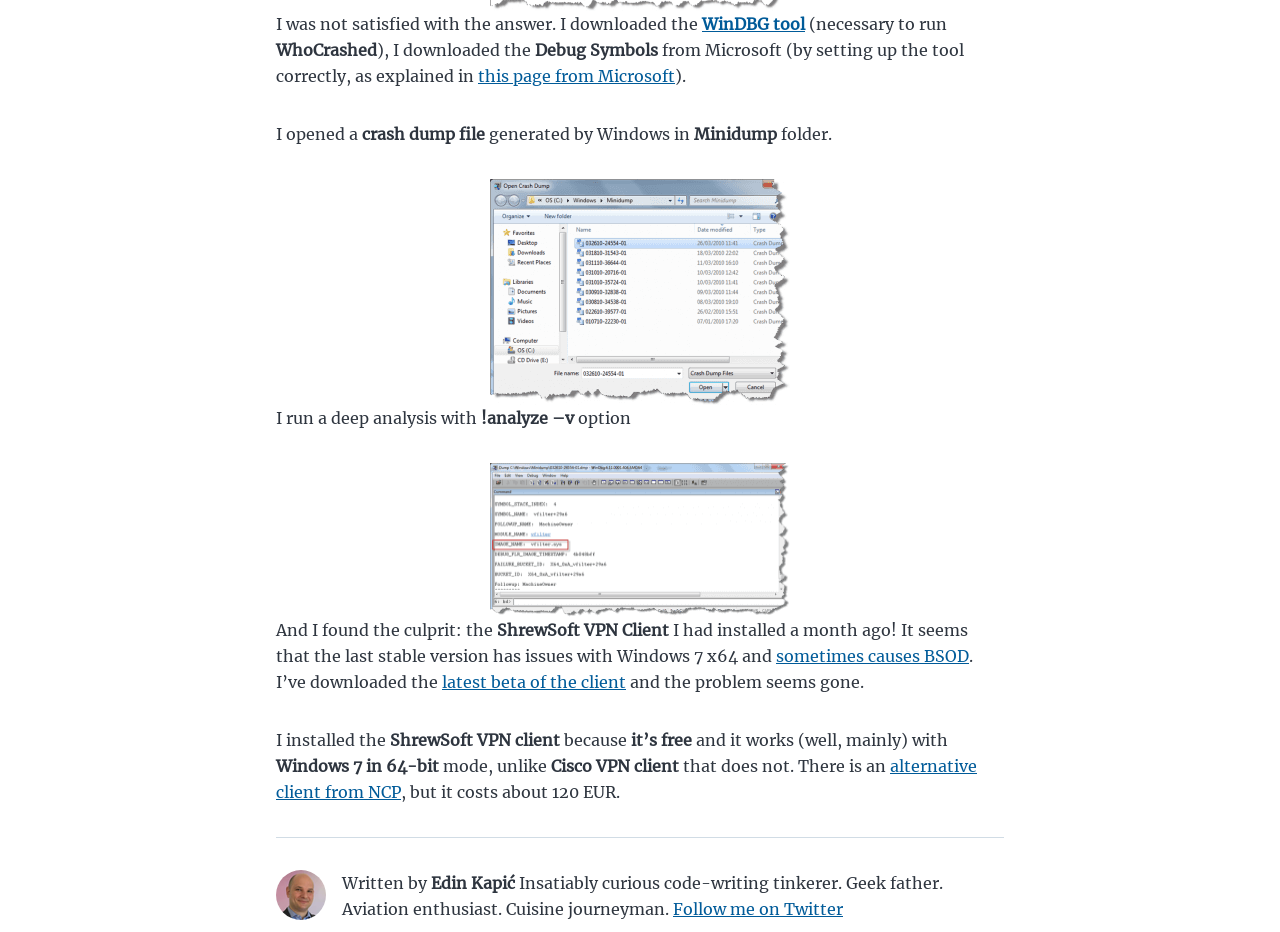Provide the bounding box for the UI element matching this description: "alternative client from NCP".

[0.216, 0.811, 0.763, 0.86]